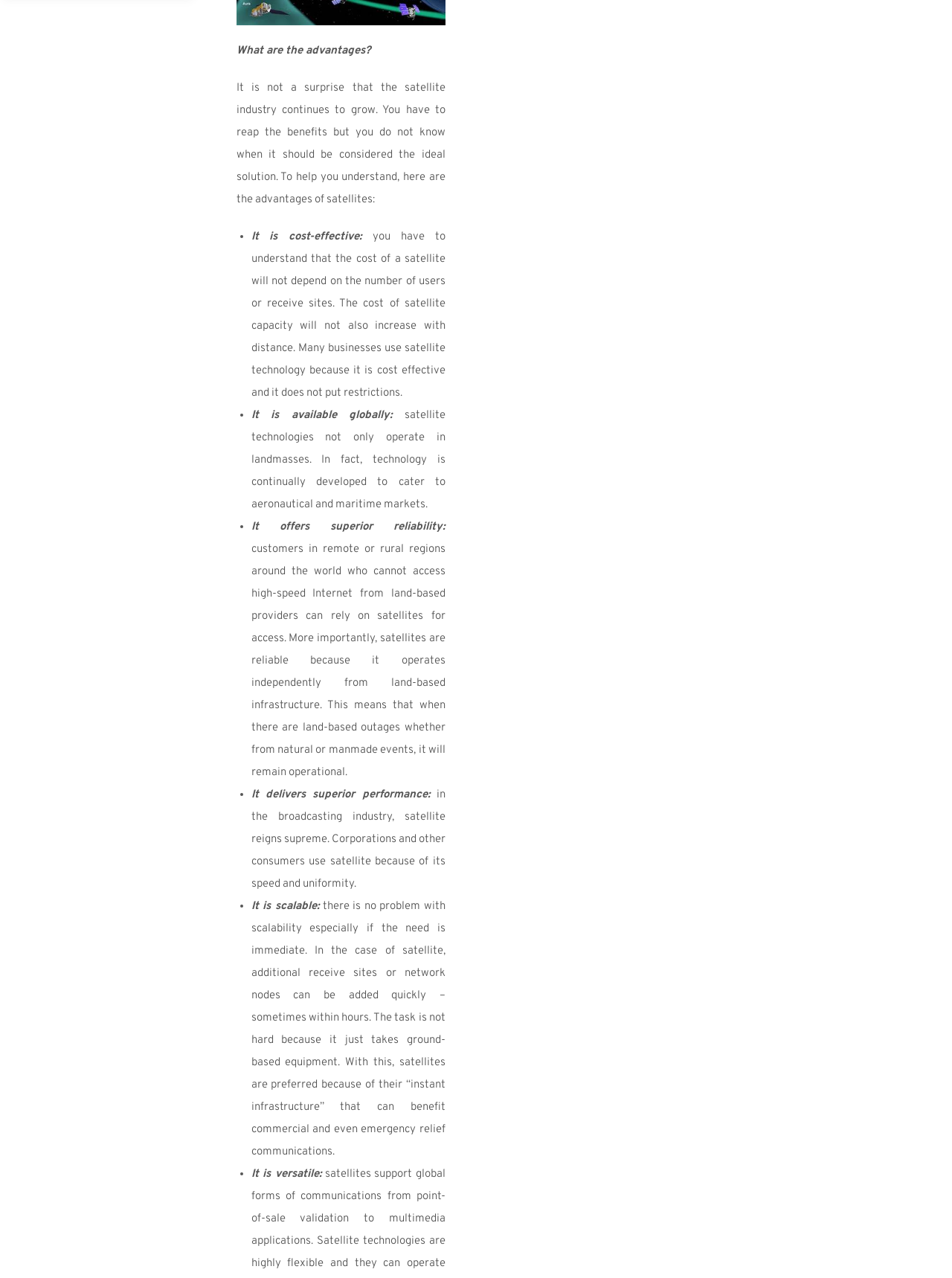Respond to the following query with just one word or a short phrase: 
Why do businesses use satellite technology?

It is cost-effective